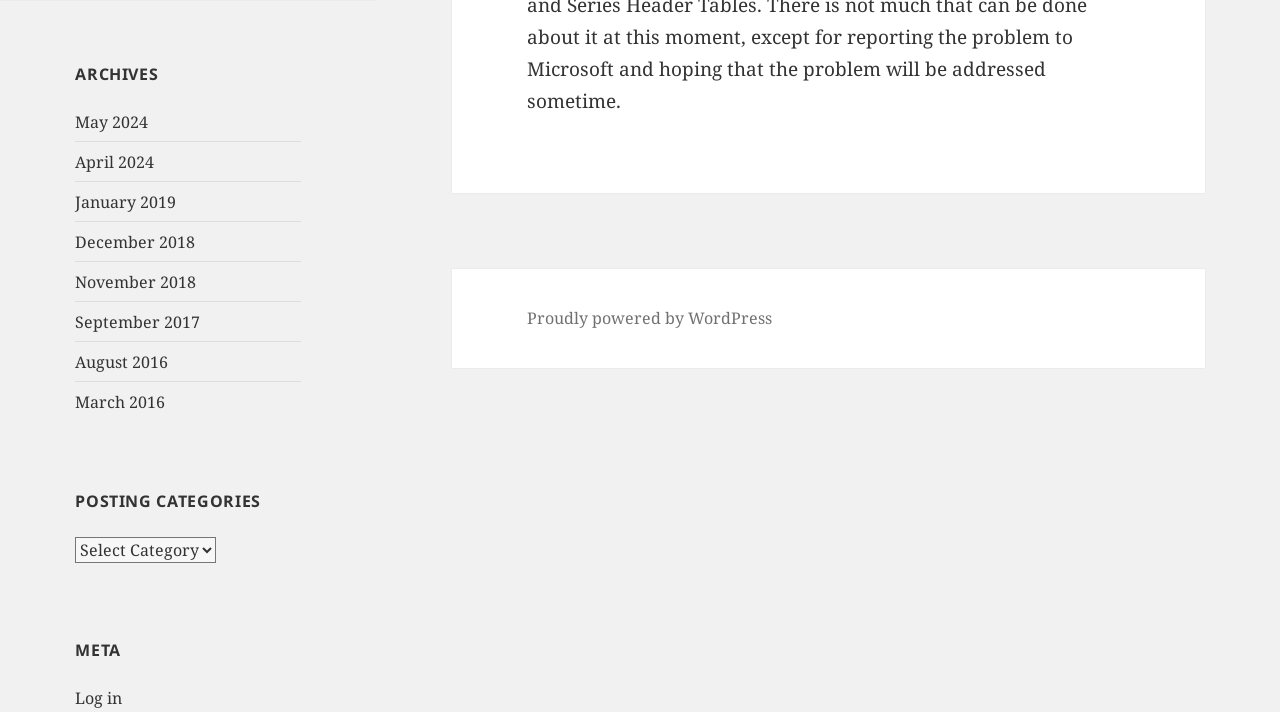How many posting categories are listed? Refer to the image and provide a one-word or short phrase answer.

1